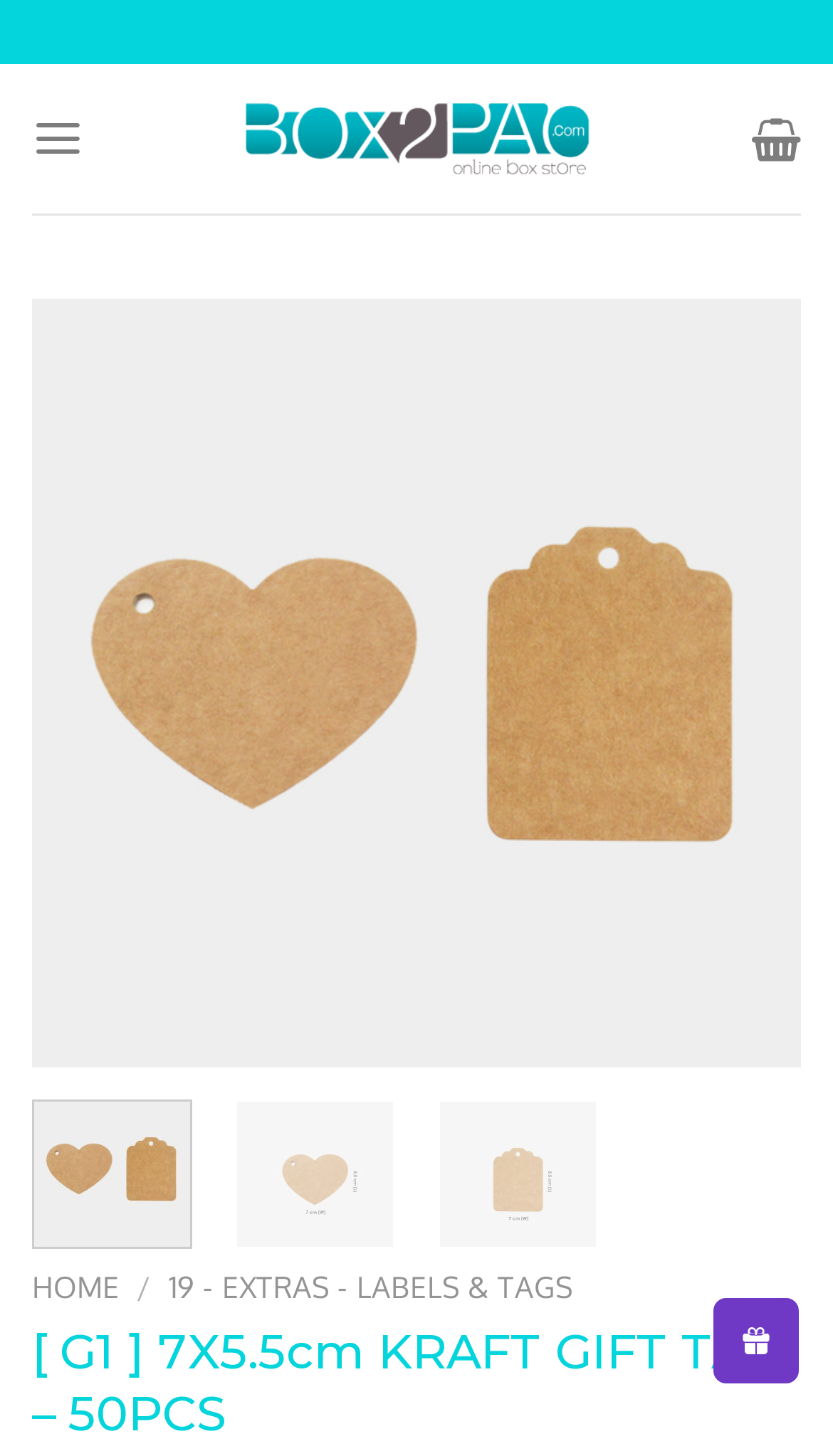Please identify the bounding box coordinates of the region to click in order to complete the task: "Click on 'Footnotes'". The coordinates must be four float numbers between 0 and 1, specified as [left, top, right, bottom].

None